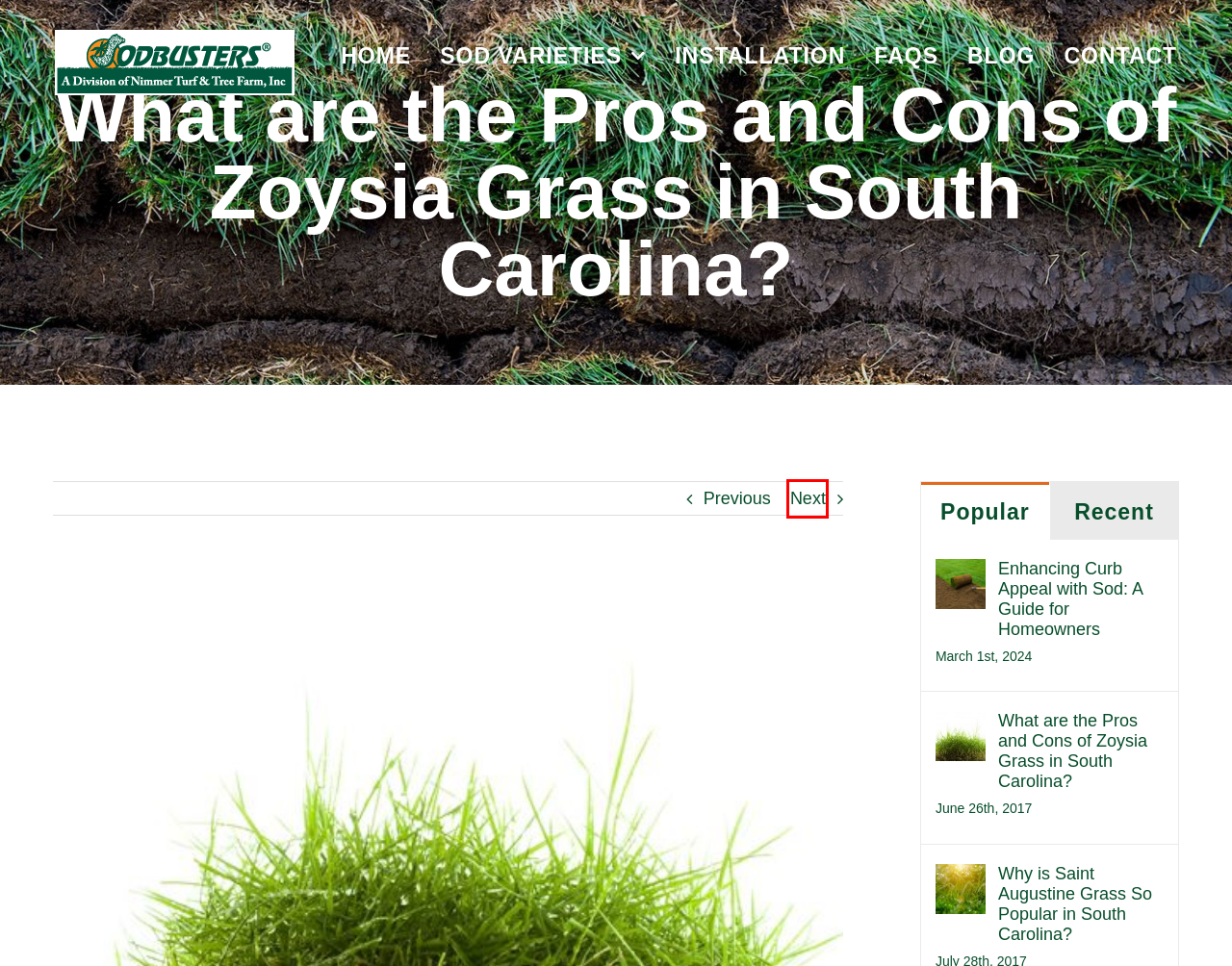Observe the provided screenshot of a webpage that has a red rectangle bounding box. Determine the webpage description that best matches the new webpage after clicking the element inside the red bounding box. Here are the candidates:
A. Installation Tips for Grass Sod in South Carolina - Sodbusters
B. Sod Installation in Charleston and Mt. Pleasant, SC | Sodbusters
C. Sod Installation in Charleston and Mt. Pleasant, SC | Pallet of Sod | Turf Sod | Sodbusters
D. Blog – Sod Installation | Bermuda Grass | Zoysia Grass | Centipede Grass
E. Enhancing Curb Appeal with Sod: A Guide for Homeowners
F. FAQs - Turf Grass Issue | Sod Installation Services | Sod Sales Services
G. Contact Sod Busters Inc - Grass Sod Sales and Sod Installation Service
H. Why is Saint Augustine Grass So Popular in South Carolina? - Sodbusters

H